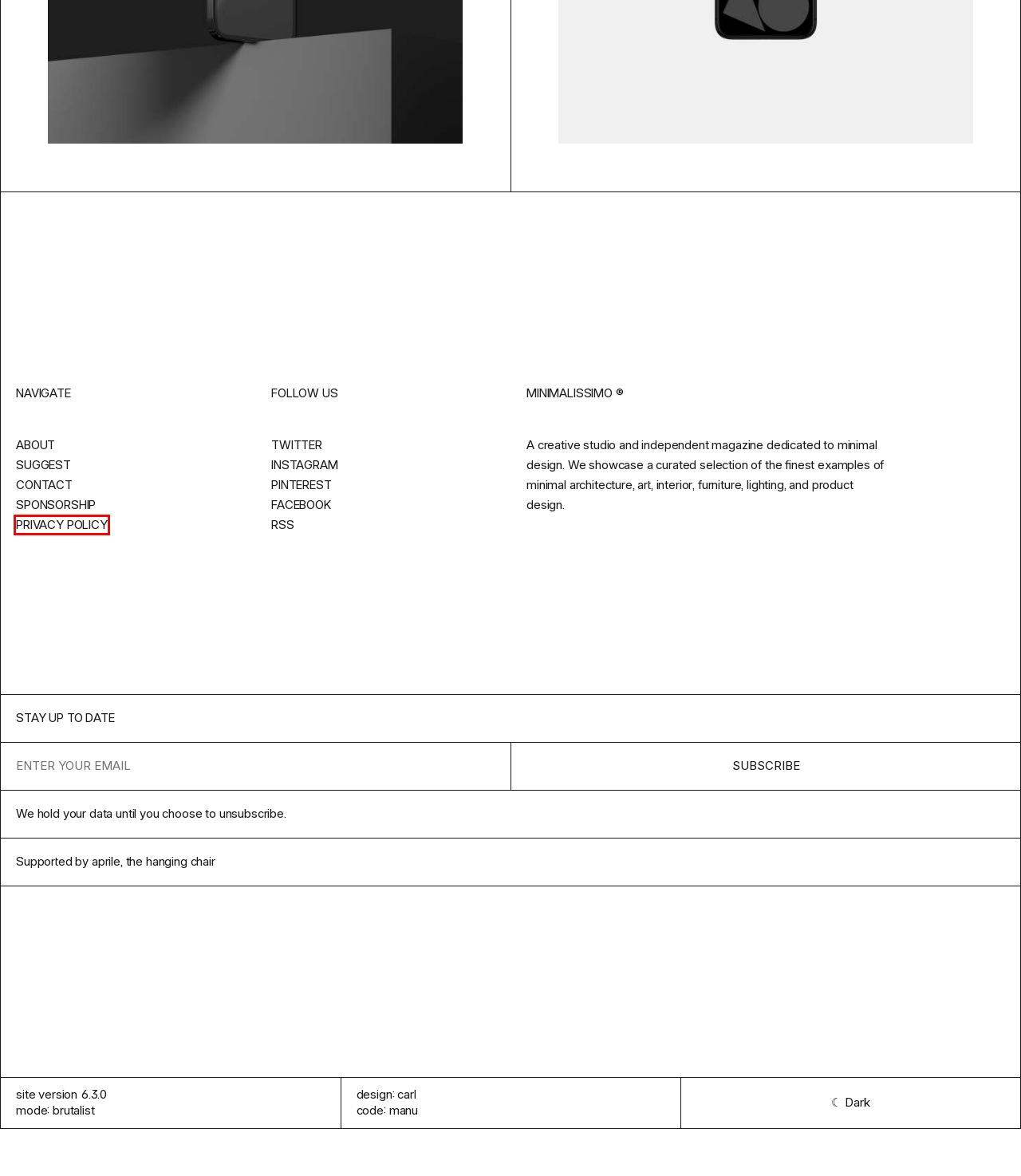You have a screenshot of a webpage with a red rectangle bounding box around an element. Identify the best matching webpage description for the new page that appears after clicking the element in the bounding box. The descriptions are:
A. Carl Barenbrug - Product design, creative direction
B. M–Watch – Minimalissimo Supply
C. Privacy Policy – Minimalissimo - Minimalism in Design
D. Manu – I write
E. aprile - the hanging chair, handcrafted in Italy
F. M–Go–Pack – Minimalissimo Supply
G. Sponsorship – Minimalissimo - Minimalism in Design
H. Inside Minimalissimo – Minimalissimo - Minimalism in Design

C